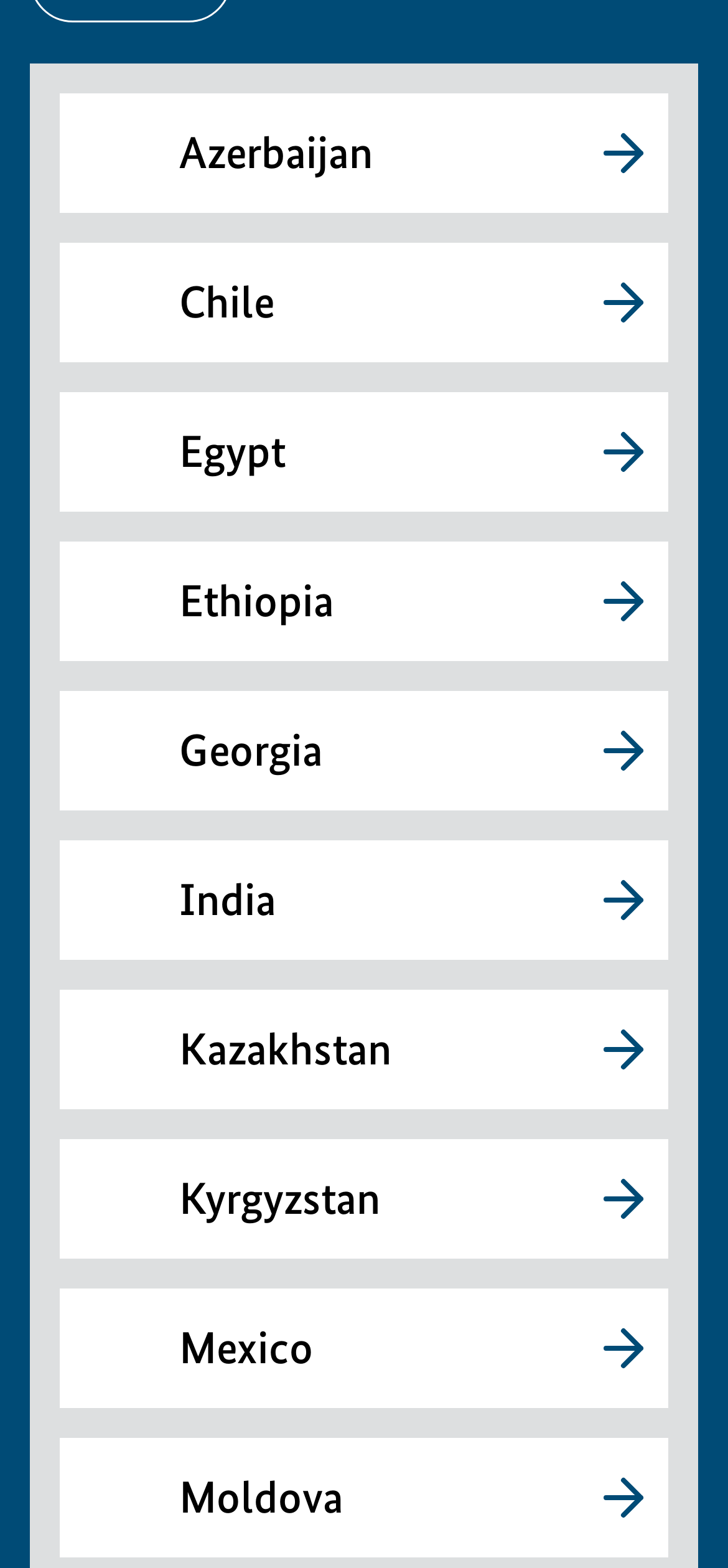Are all country flags displayed in alphabetical order?
Using the image, provide a detailed and thorough answer to the question.

I examined the link elements and found that the country names are in alphabetical order, from 'Azerbaijan' to 'Moldova', which suggests that all country flags are displayed in alphabetical order.